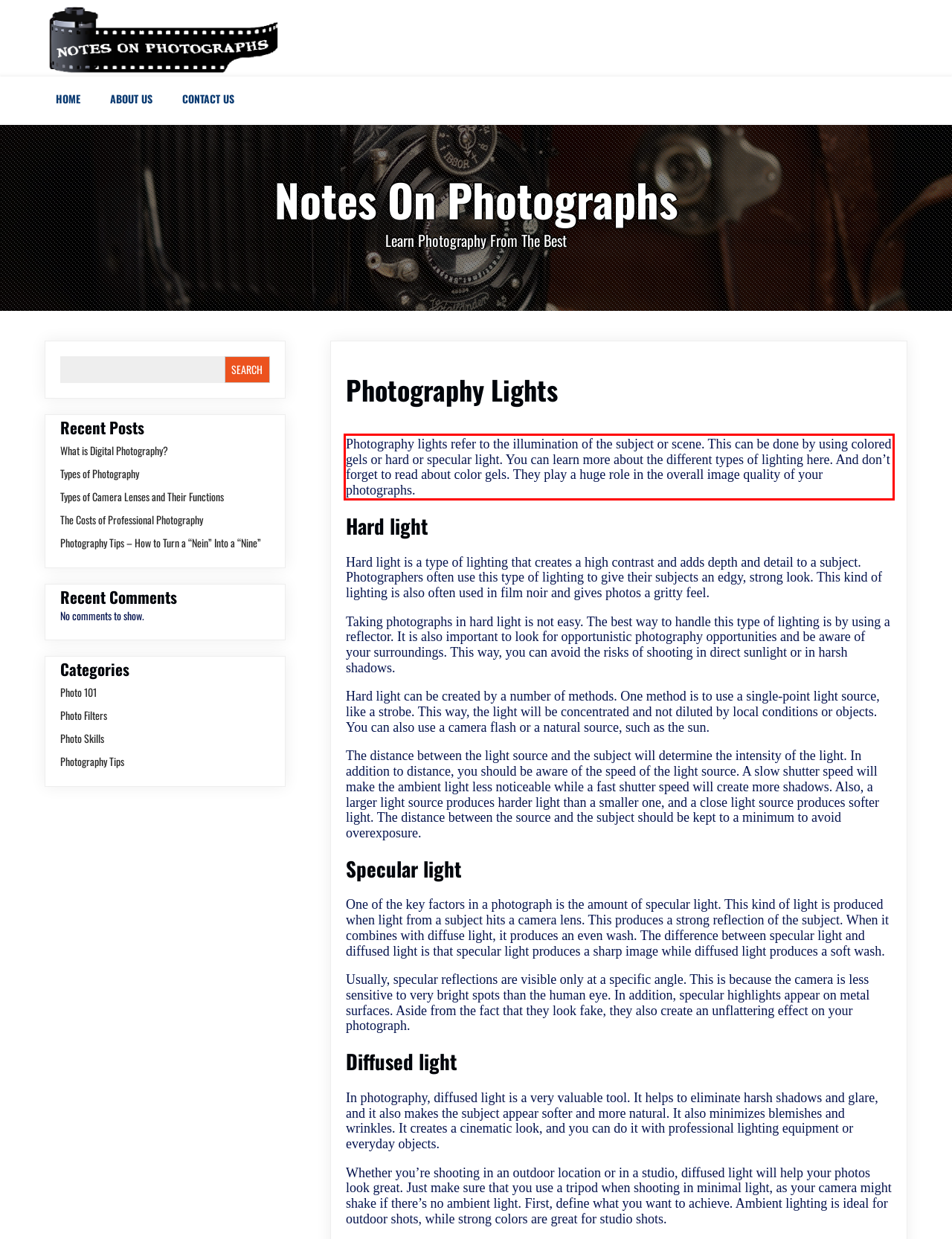Given the screenshot of the webpage, identify the red bounding box, and recognize the text content inside that red bounding box.

Photography lights refer to the illumination of the subject or scene. This can be done by using colored gels or hard or specular light. You can learn more about the different types of lighting here. And don’t forget to read about color gels. They play a huge role in the overall image quality of your photographs.